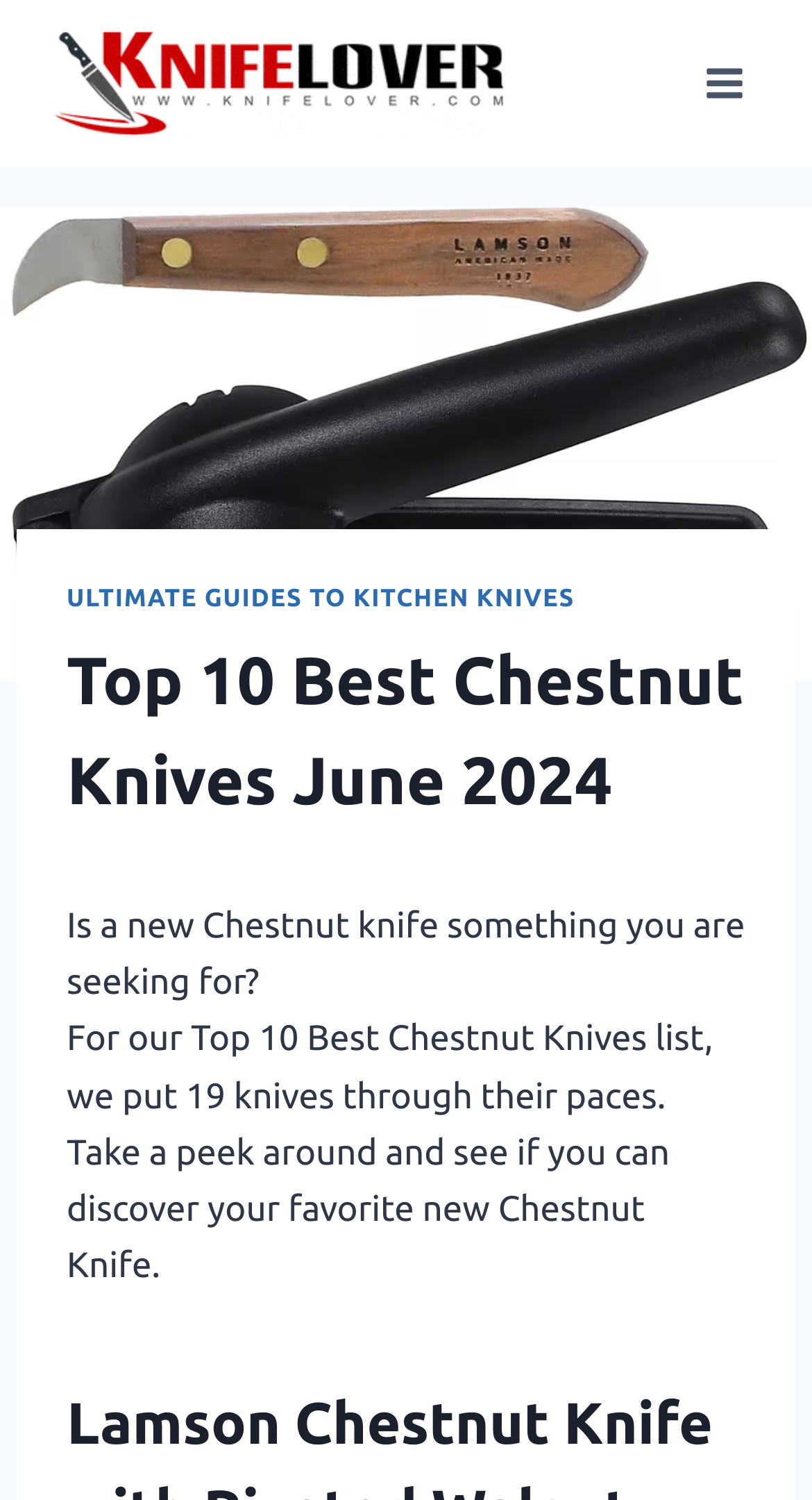What is the user seeking according to the webpage? Observe the screenshot and provide a one-word or short phrase answer.

A new Chestnut knife